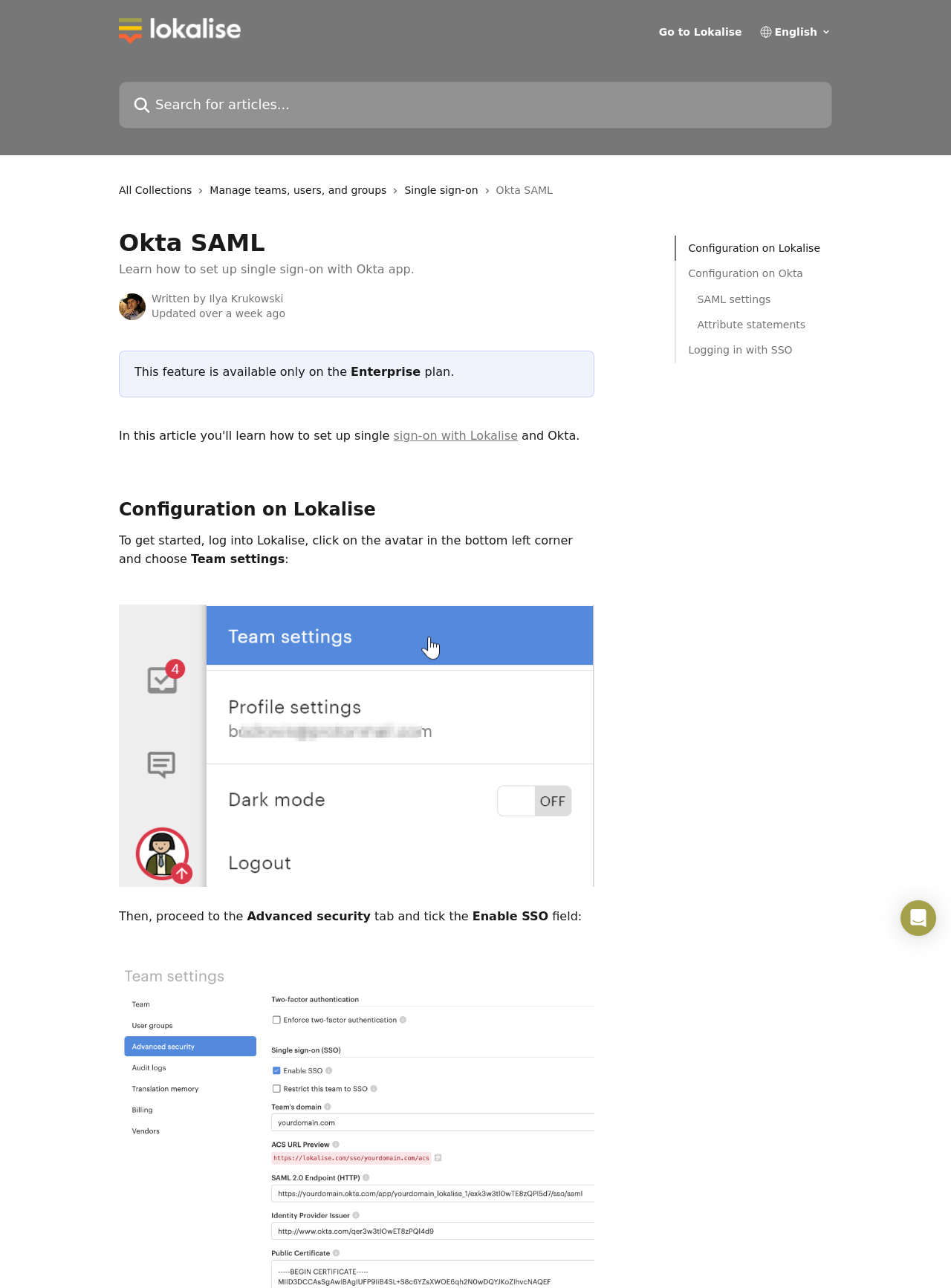Kindly provide the bounding box coordinates of the section you need to click on to fulfill the given instruction: "Click on Configuration on Lokalise".

[0.724, 0.186, 0.862, 0.199]